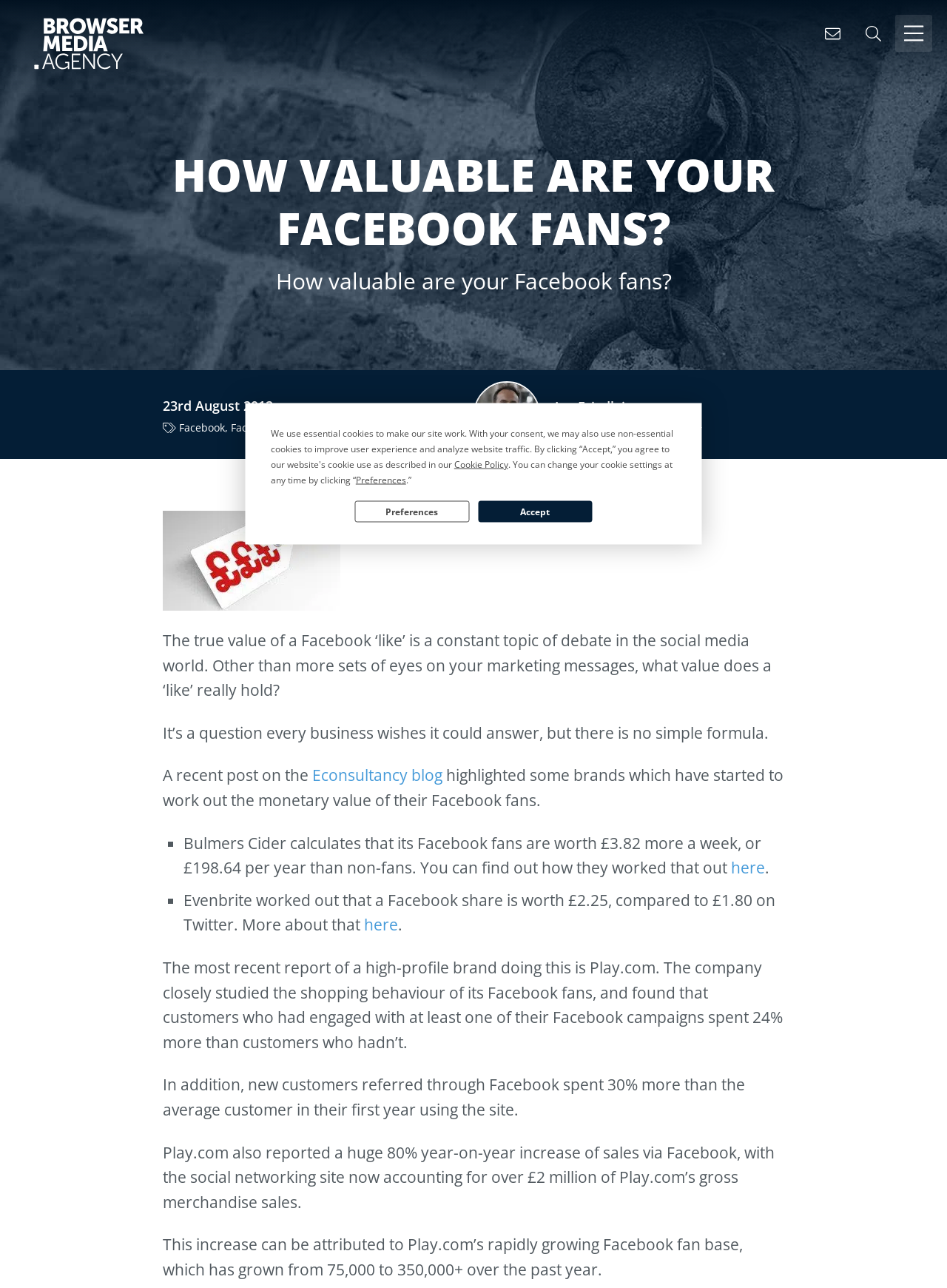Create a detailed narrative describing the layout and content of the webpage.

This webpage is about the value of Facebook fans, with a focus on how businesses can measure the monetary value of their Facebook followers. At the top of the page, there is a cookie consent prompt with buttons to accept or manage cookie settings. Below this, there are links to skip to content, browse media, contact the browser media, and search the site.

The main content of the page is divided into sections. The first section has a heading "HOW VALUABLE ARE YOUR FACEBOOK FANS?" and a subheading with the same text. Below this, there is a paragraph of text that introduces the topic of measuring the value of Facebook fans.

The next section has a series of links to related topics, including Facebook, Facebook Like, Social Media, and Twitter. There is also an image of a person, Joe Friedlein, who is the founder and managing director of the company.

The main article begins below this, with a series of paragraphs discussing the value of Facebook fans. The article cites examples of companies that have measured the monetary value of their Facebook fans, including Bulmers Cider and Evenbrite. There are also bullet points highlighting the findings of these studies.

The article continues with a discussion of Play.com's experience with Facebook fans, including the increase in sales and the growth of their Facebook fan base. The text is accompanied by an image of a price tag, which represents the monetary value of Facebook fans.

Overall, the webpage is focused on providing information and examples of how businesses can measure the value of their Facebook fans, with a focus on the monetary benefits of having a strong Facebook presence.